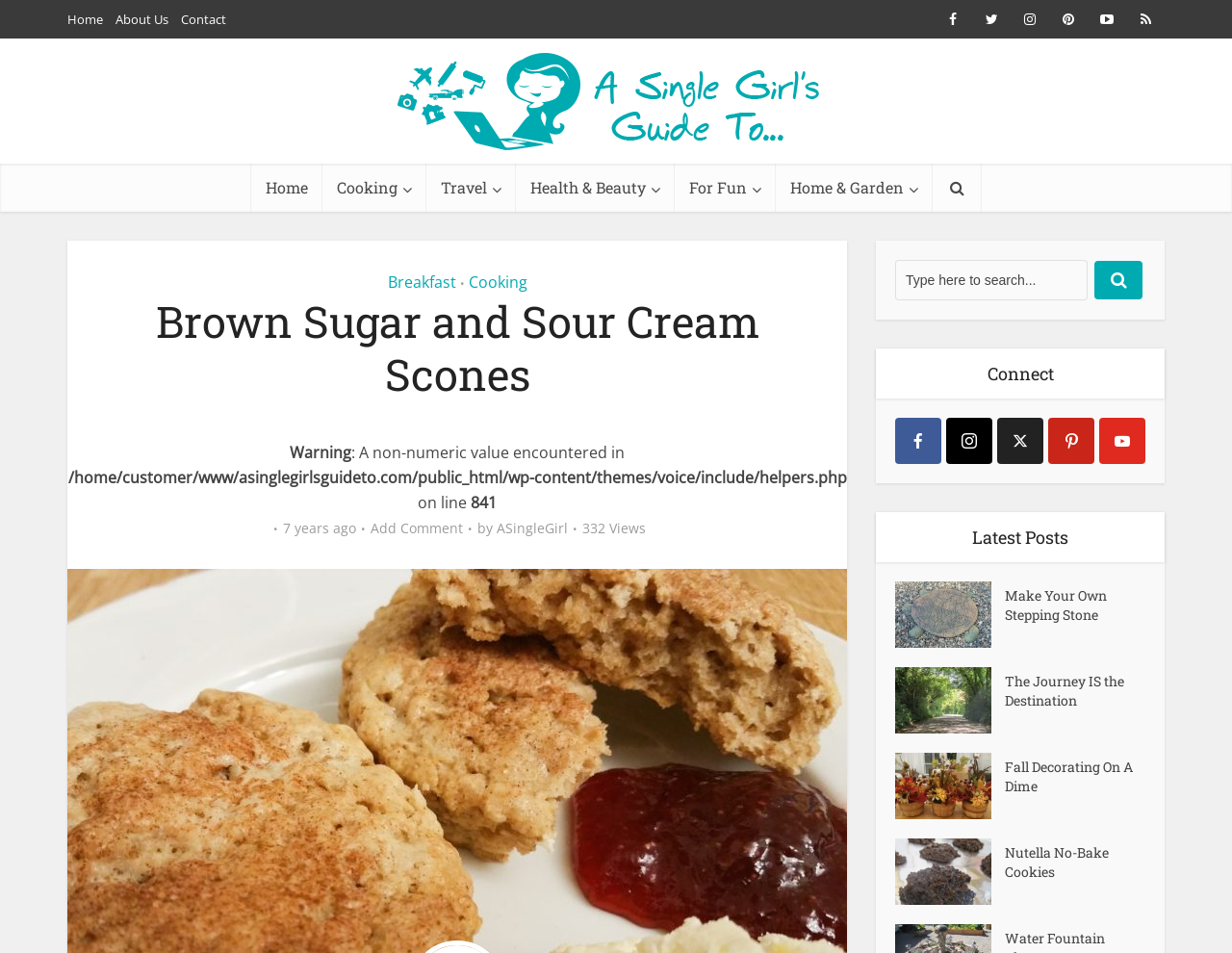Use a single word or phrase to answer the following:
How many latest posts are displayed?

4